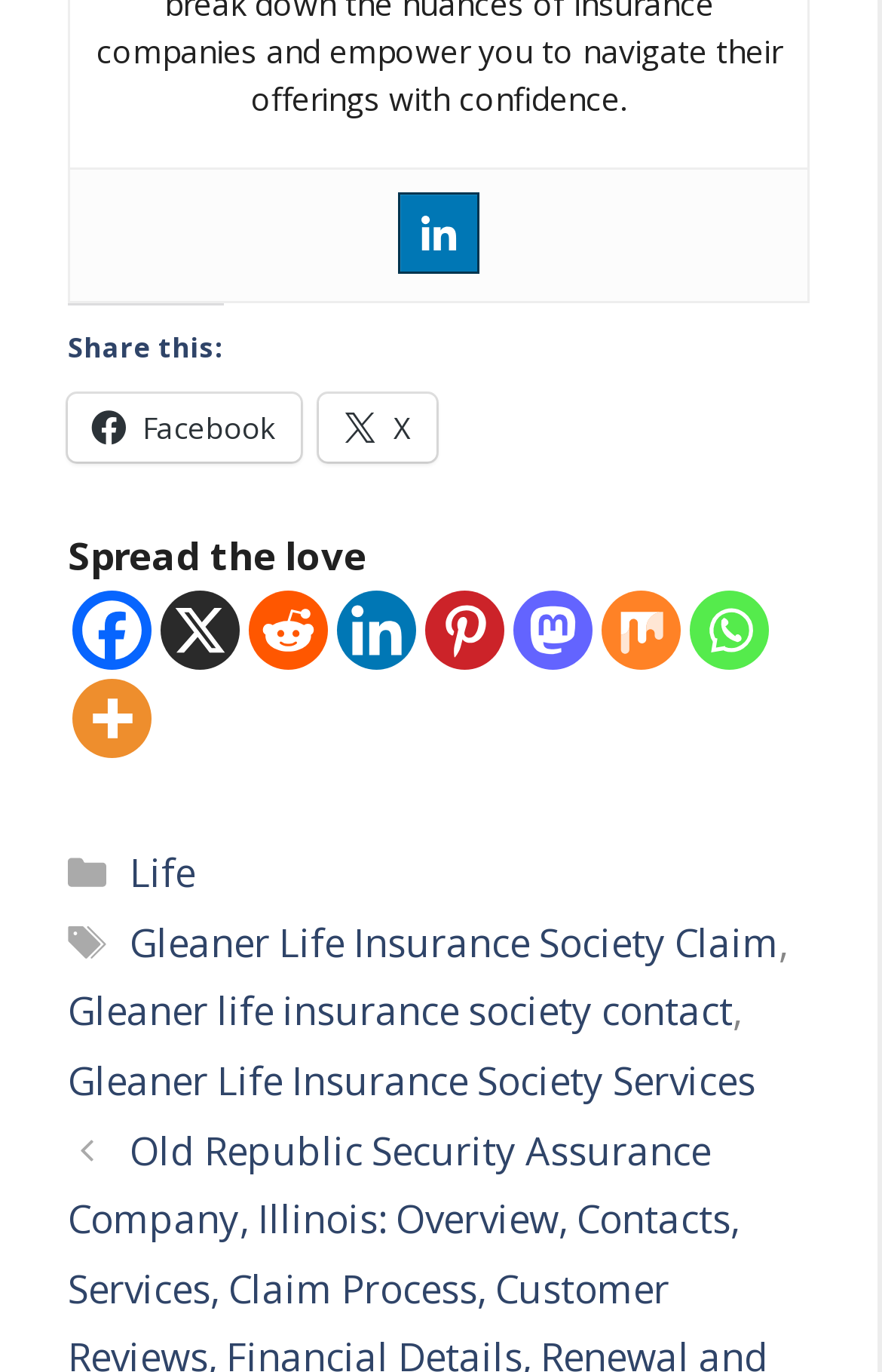Find and indicate the bounding box coordinates of the region you should select to follow the given instruction: "Share on Facebook".

[0.077, 0.286, 0.341, 0.336]